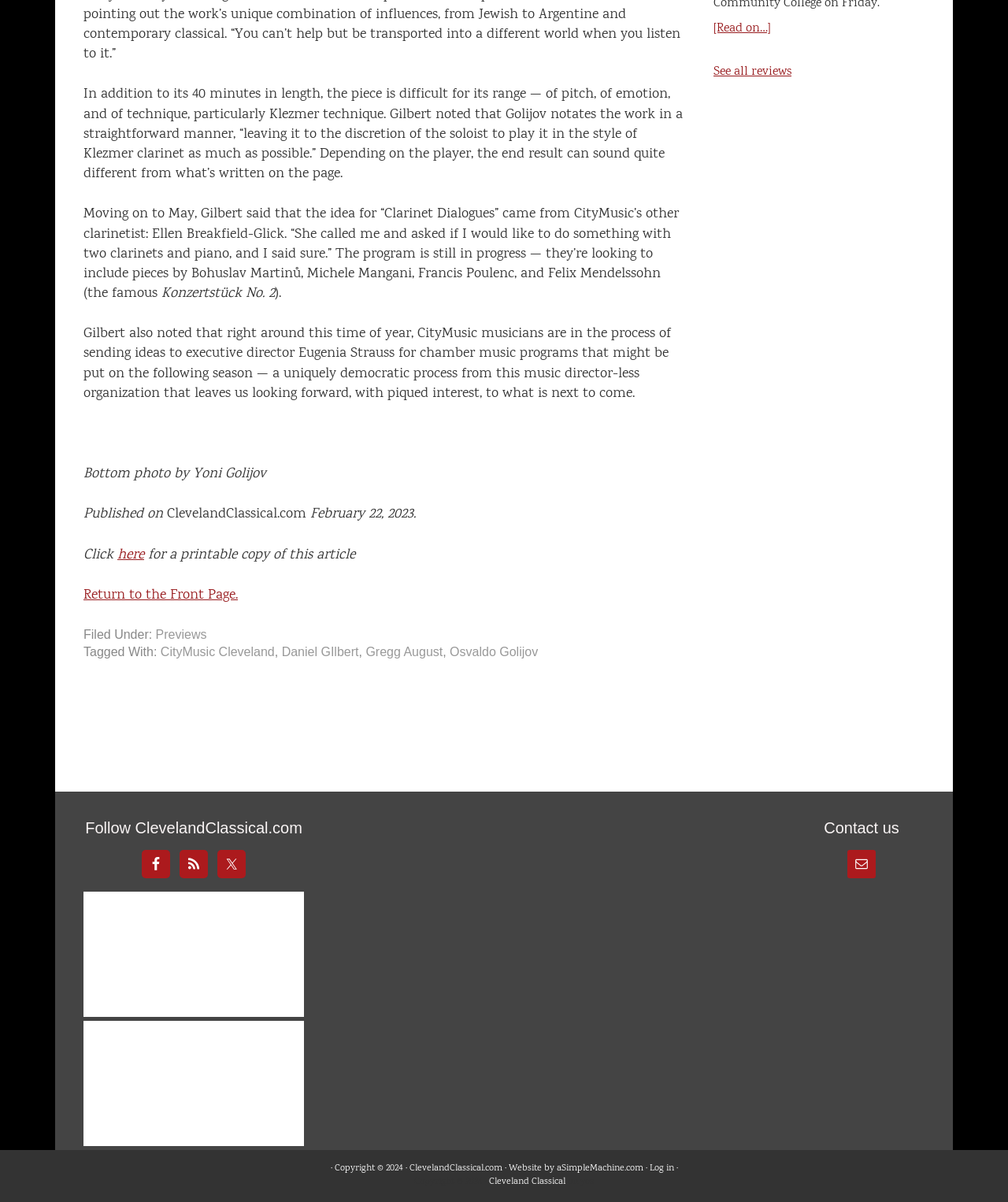Answer with a single word or phrase: 
What is the name of the website?

ClevelandClassical.com